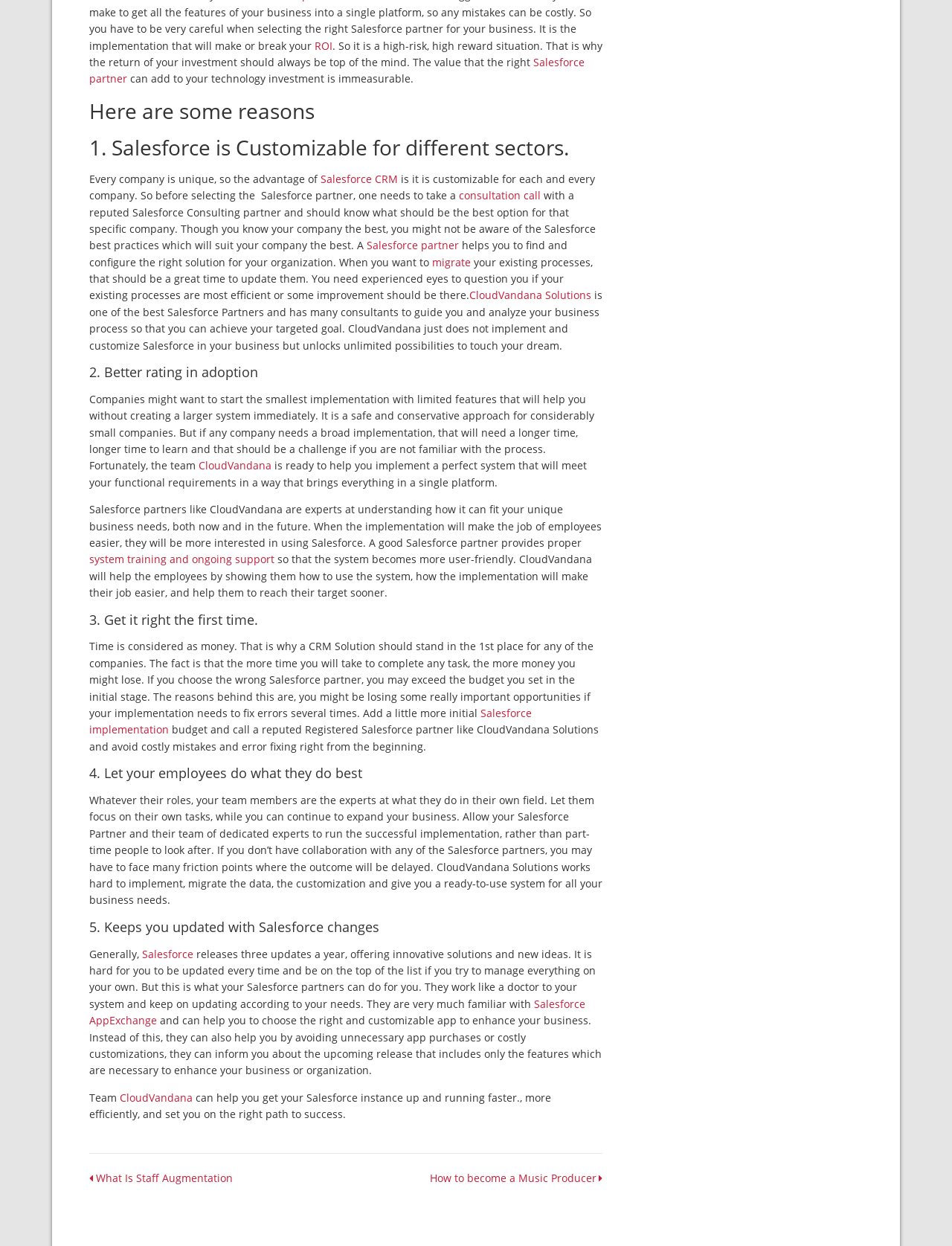Locate the bounding box coordinates of the clickable region to complete the following instruction: "Learn about 'consultation call'."

[0.482, 0.151, 0.568, 0.162]